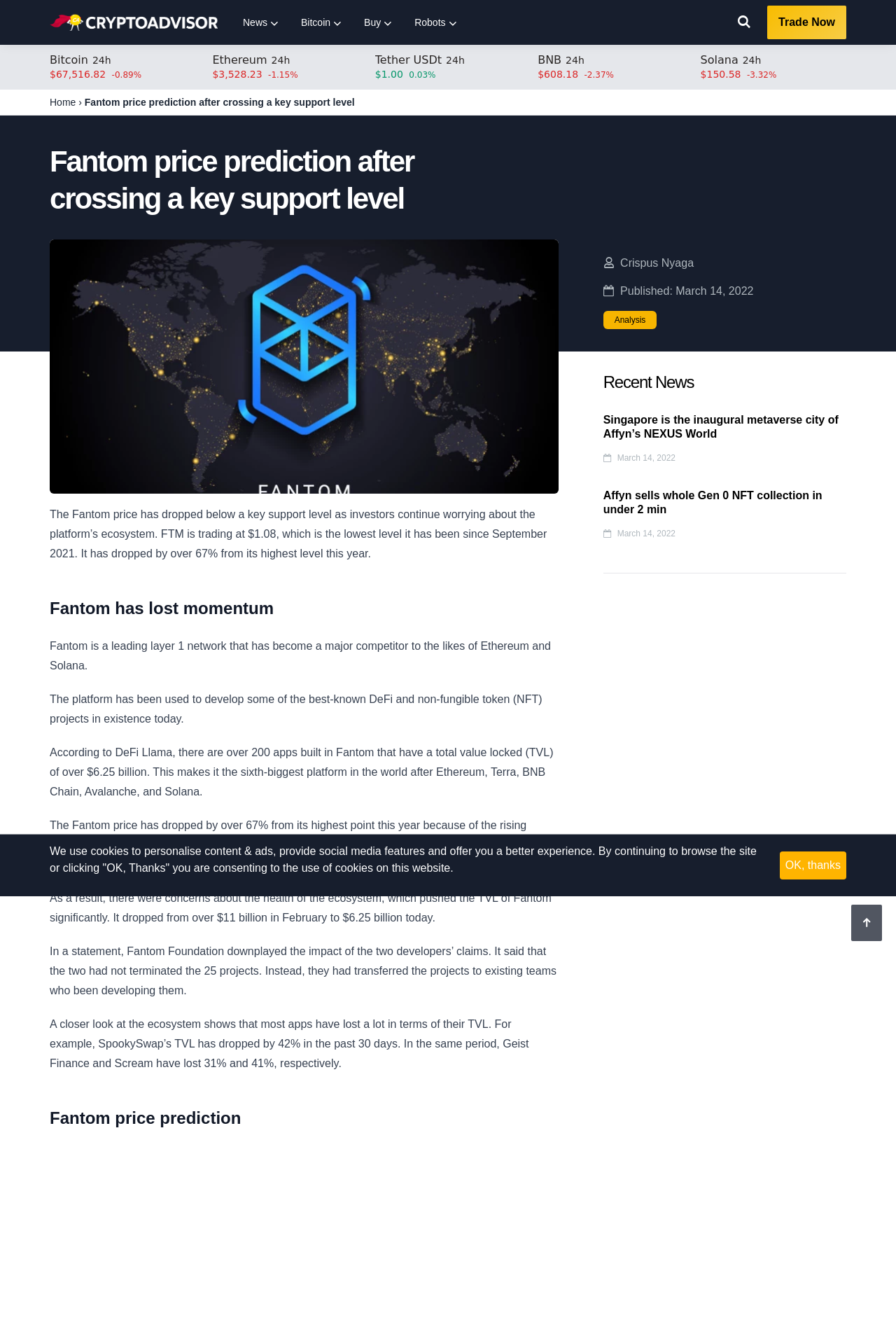What is the percentage change in Fantom's price?
Using the picture, provide a one-word or short phrase answer.

-67%